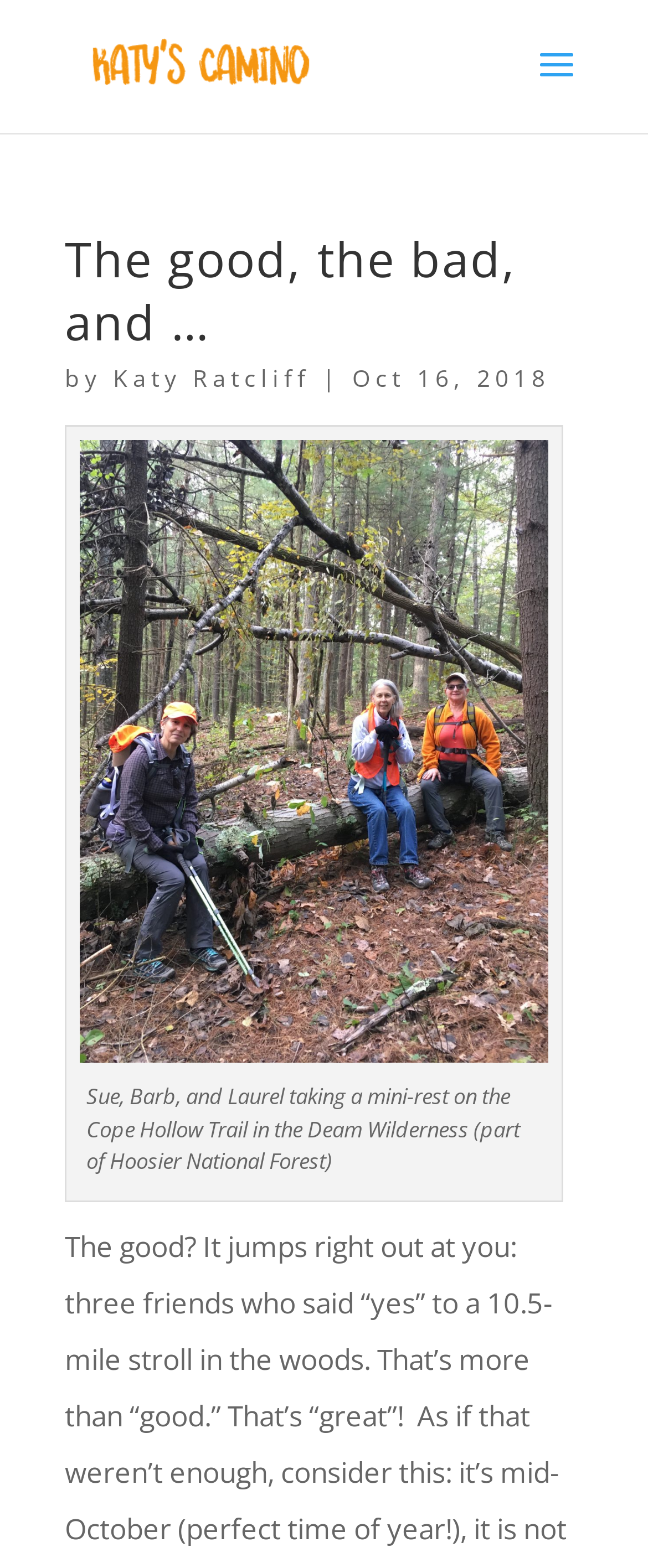How many people are in the image?
Look at the image and respond to the question as thoroughly as possible.

The caption of the image mentions 'Sue, Barb, and Laurel taking a mini-rest' which implies that there are three people in the image.